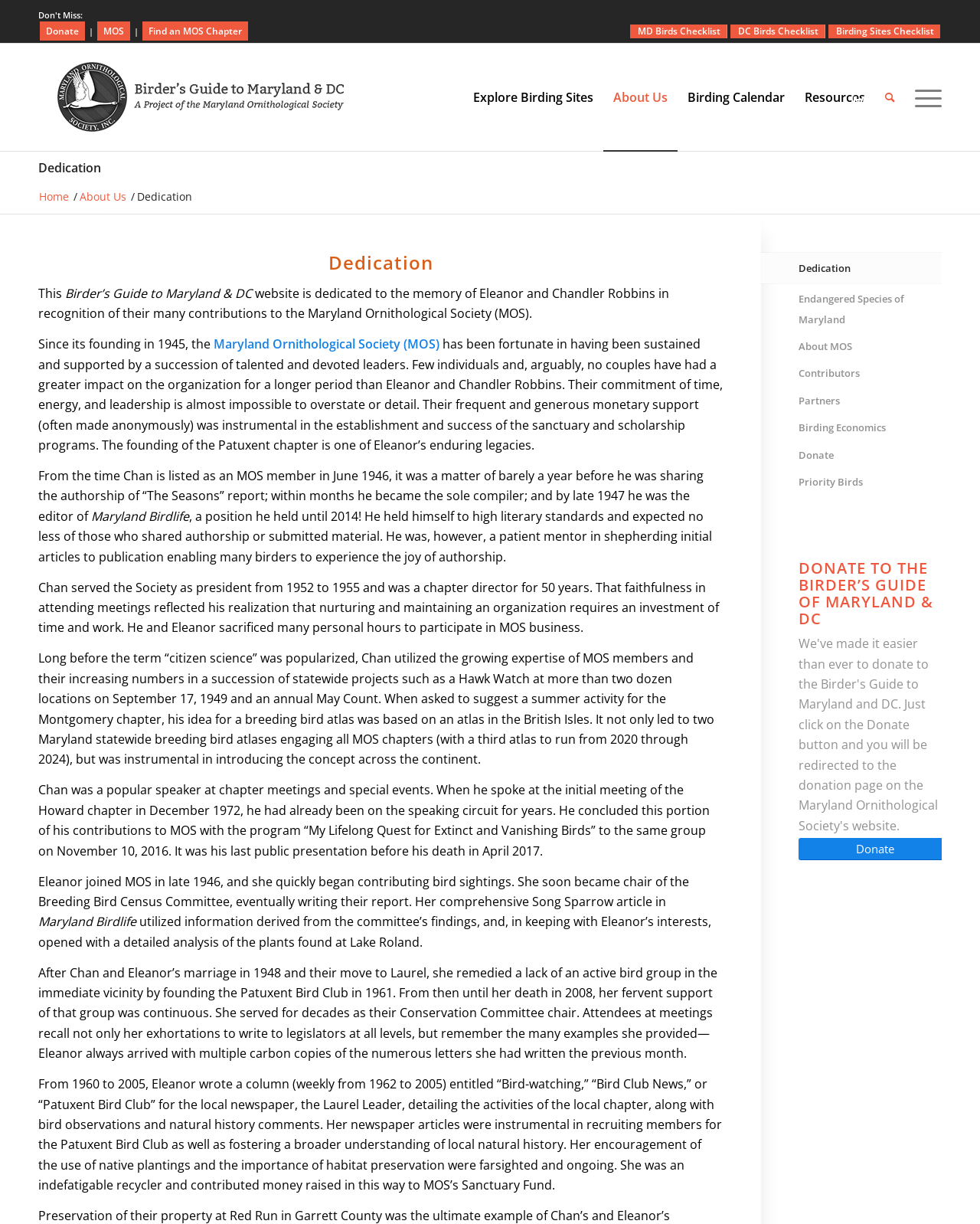Provide a brief response to the question below using one word or phrase:
How can one support the website?

Donate